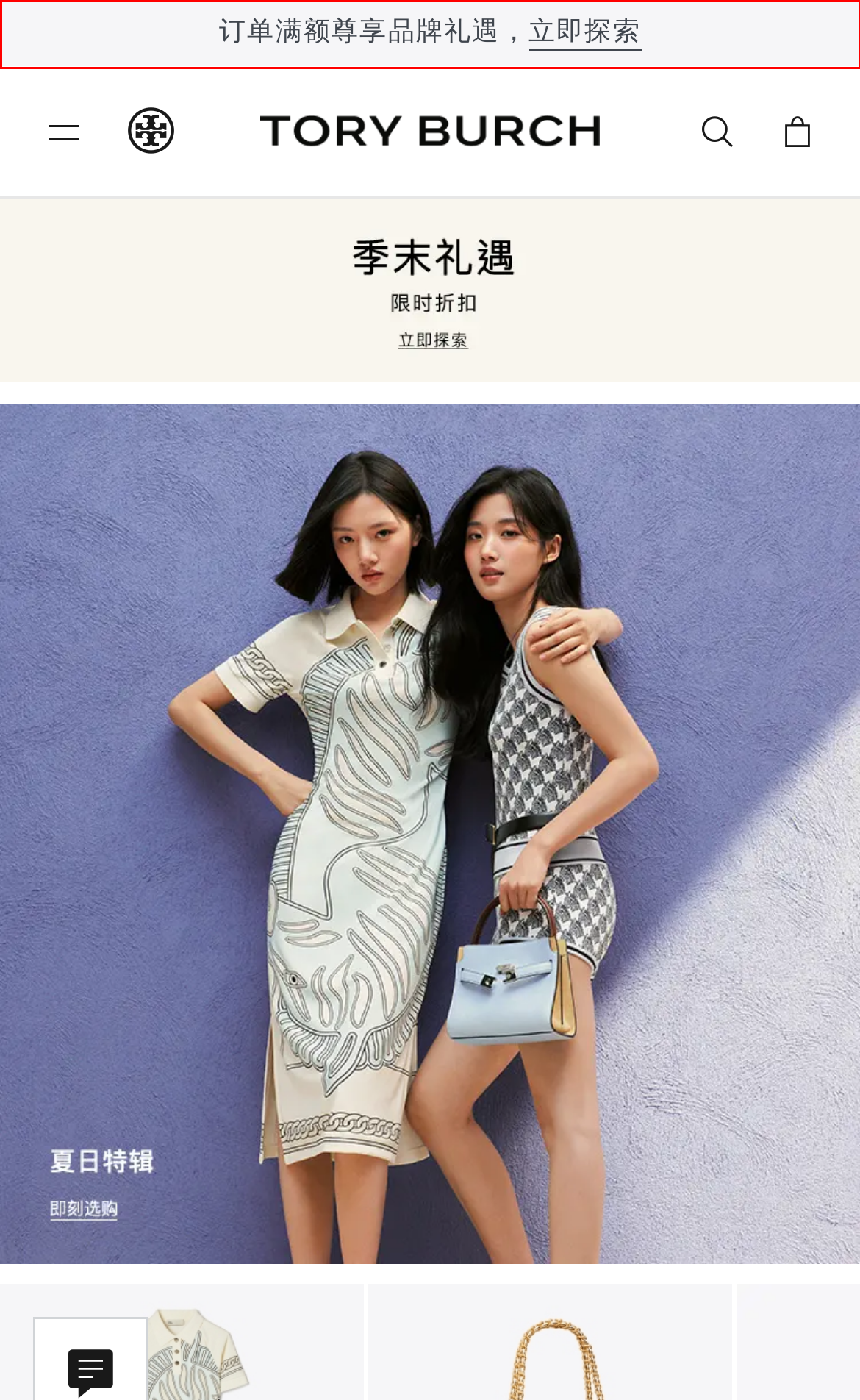Assess the screenshot of a webpage with a red bounding box and determine which webpage description most accurately matches the new page after clicking the element within the red box. Here are the options:
A. 当季新款女士配饰-吊坠项链-太阳眼镜-腕表-时尚包包-汤丽柏琦Tory Burch中国官网
B. 全国互联网安全管理平台
C. 时尚半身裙-芭蕾舞裙-羊毛半裙-汤丽柏琦Tory Burch中国官网
D. 【任敏同款】印花网眼布 Polo 式连衣裙-蓝色斑马纹围巾-汤丽柏琦Tory Burch中国官网
E. Tory Burch
F. 太阳眼镜-女士太阳镜-时尚太阳眼镜-汤丽柏琦Tory Burch中国官网
G. 冰淇淋胶囊系列-平底凉鞋-时尚托特包-钱夹卡包-汤丽柏琦TORY BURCH中国官网
H. 电子营业执照验照系统

E